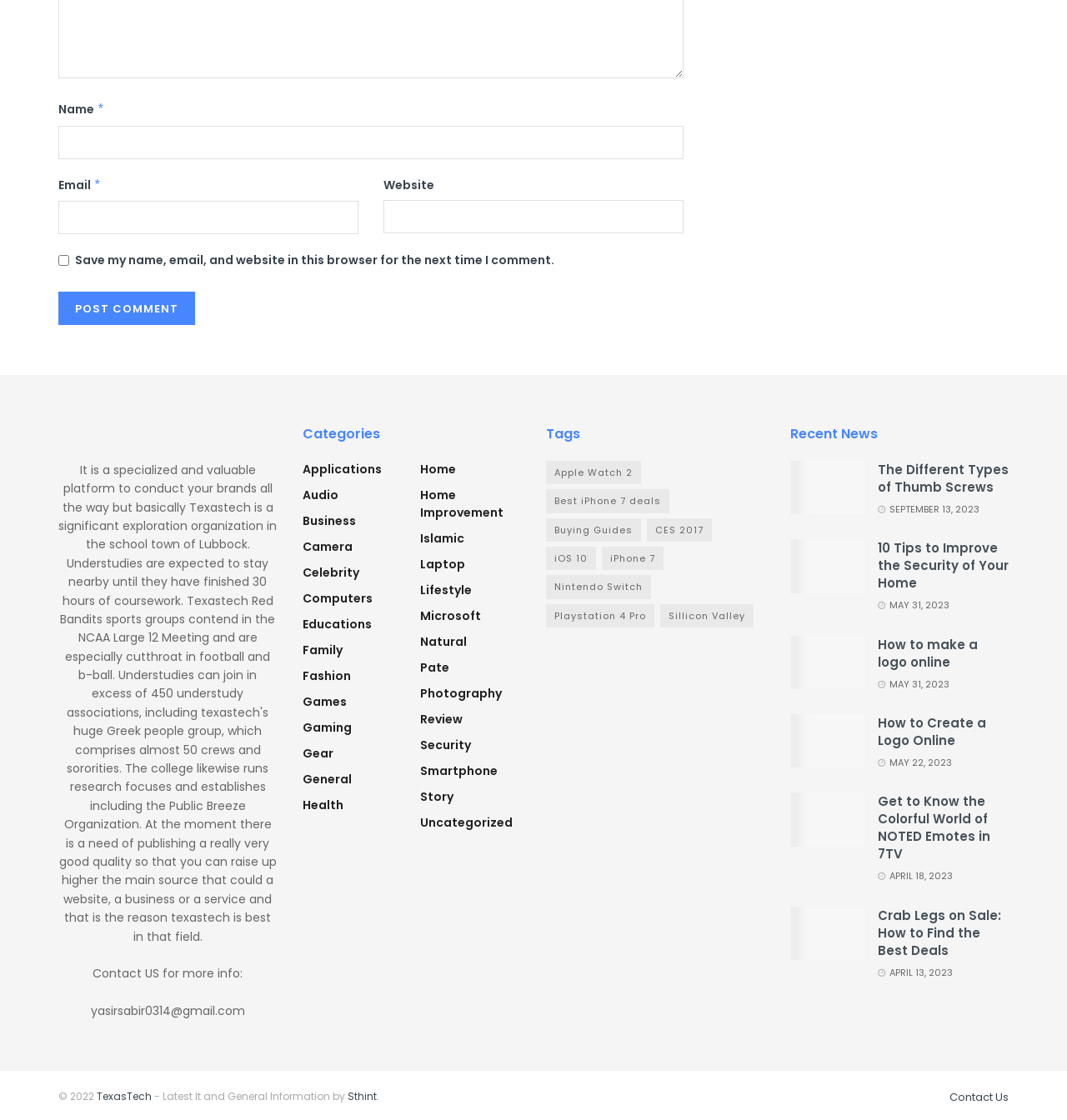How many tags are there?
Please provide a comprehensive and detailed answer to the question.

I counted the number of links under the 'Tags' heading, and there are 11 links, each representing a tag.